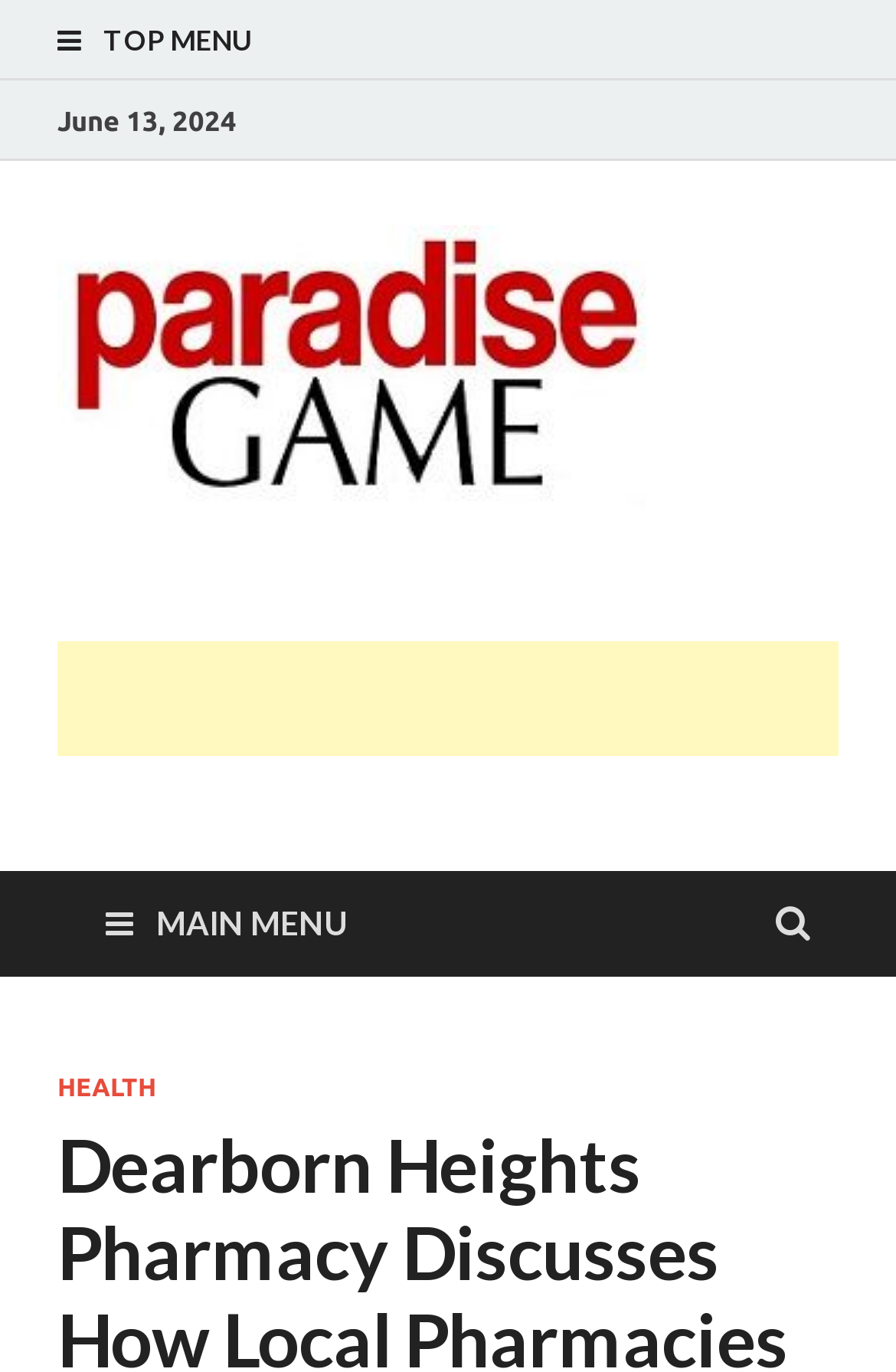Locate and generate the text content of the webpage's heading.

Dearborn Heights Pharmacy Discusses How Local Pharmacies Help people